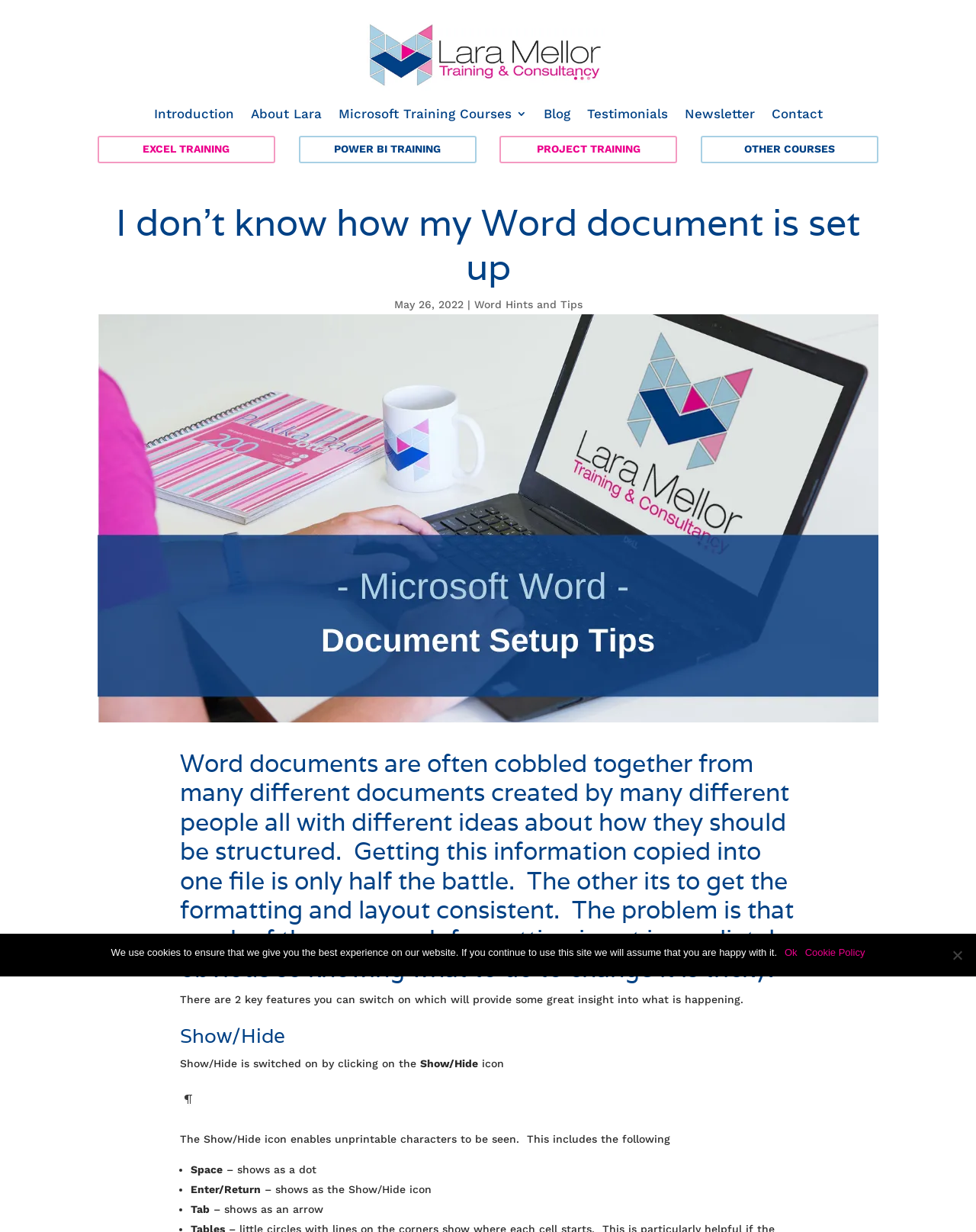Identify the bounding box coordinates of the region that should be clicked to execute the following instruction: "Click on Show Hide icon".

[0.184, 0.891, 0.205, 0.901]